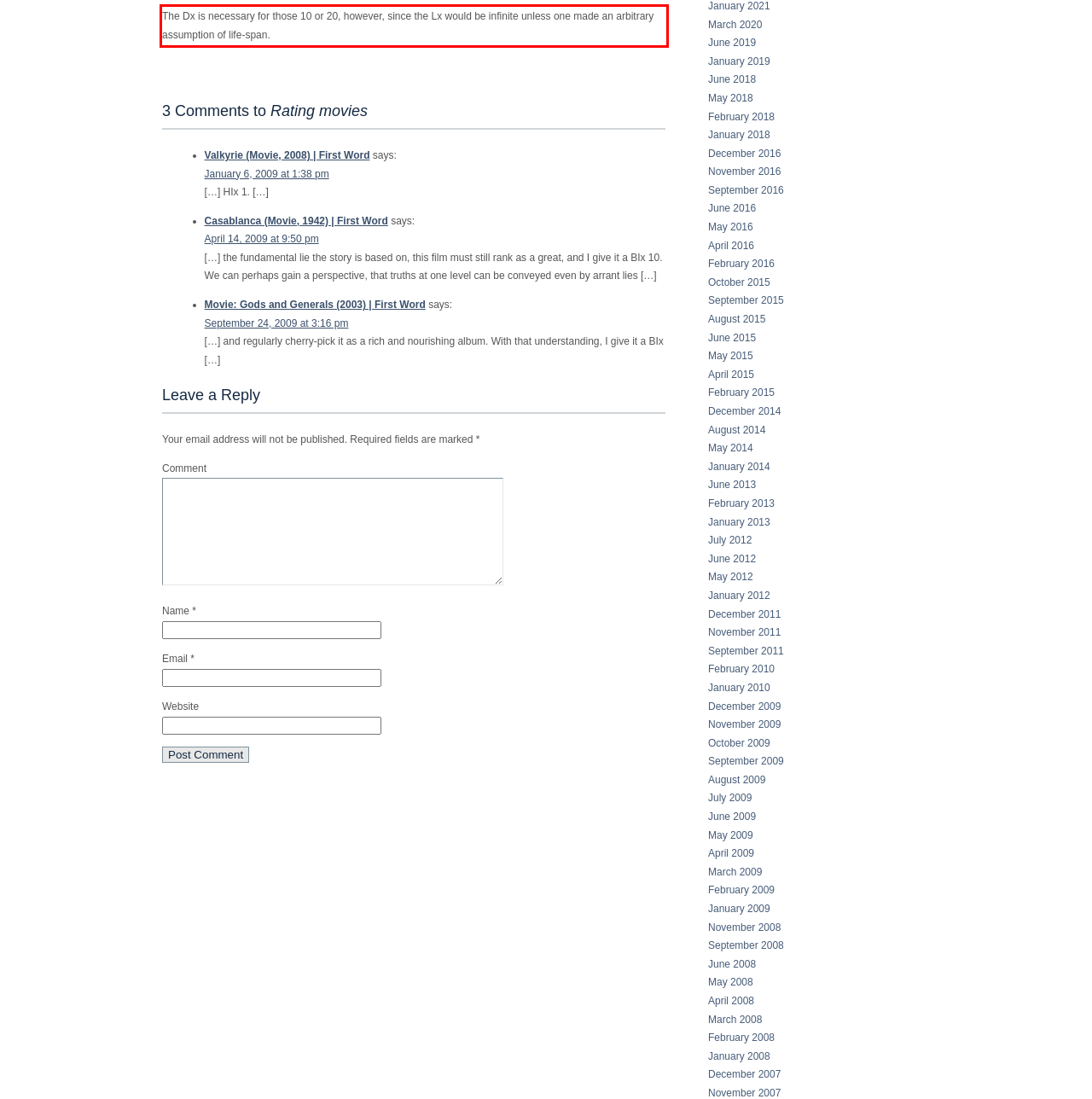There is a screenshot of a webpage with a red bounding box around a UI element. Please use OCR to extract the text within the red bounding box.

The Dx is necessary for those 10 or 20, however, since the Lx would be infinite unless one made an arbitrary assumption of life-span.